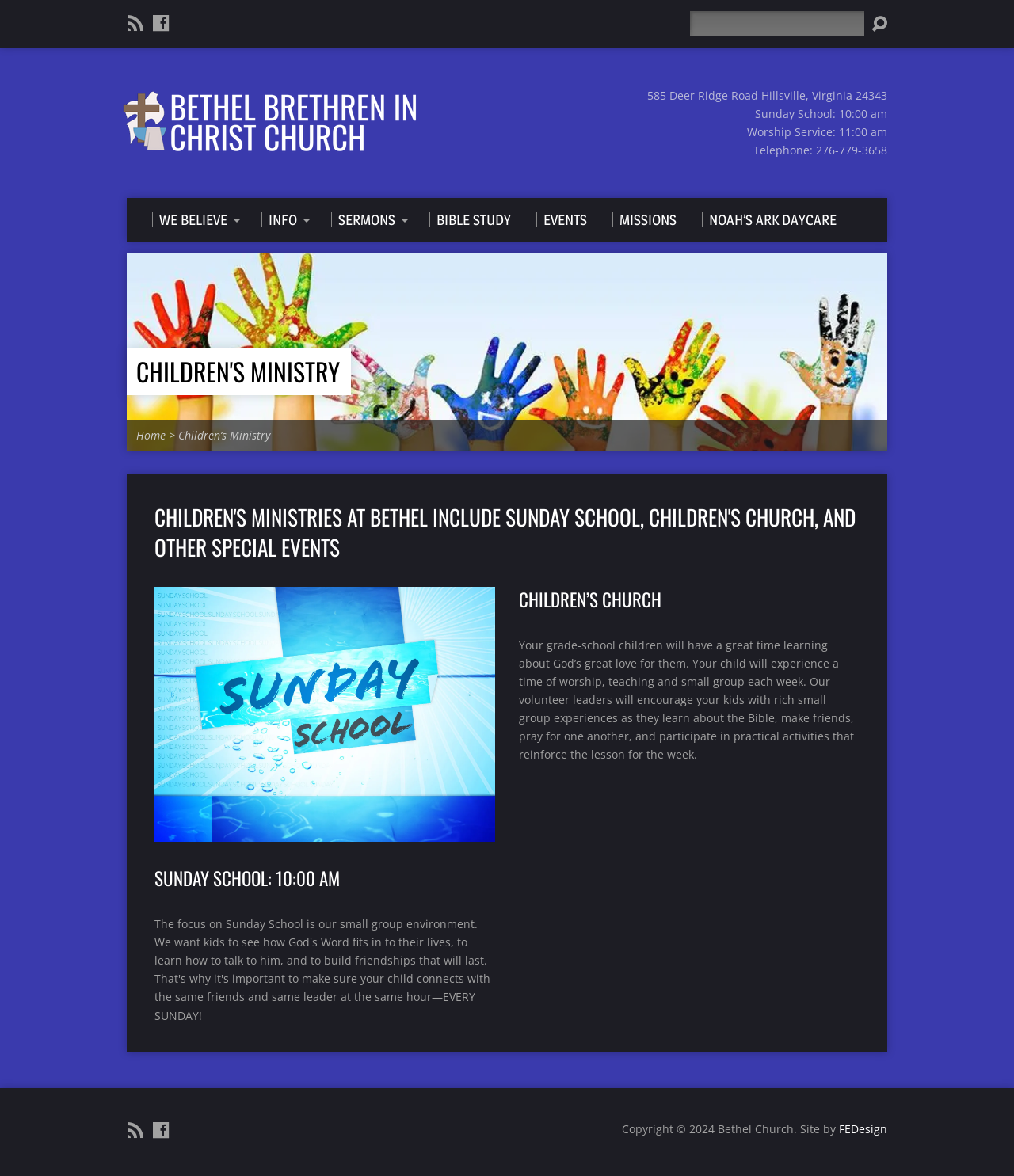Based on the image, provide a detailed and complete answer to the question: 
What time is the Sunday School?

I found the Sunday School time by looking at the static text element with the bounding box coordinates [0.745, 0.09, 0.875, 0.103] which contains the time information.